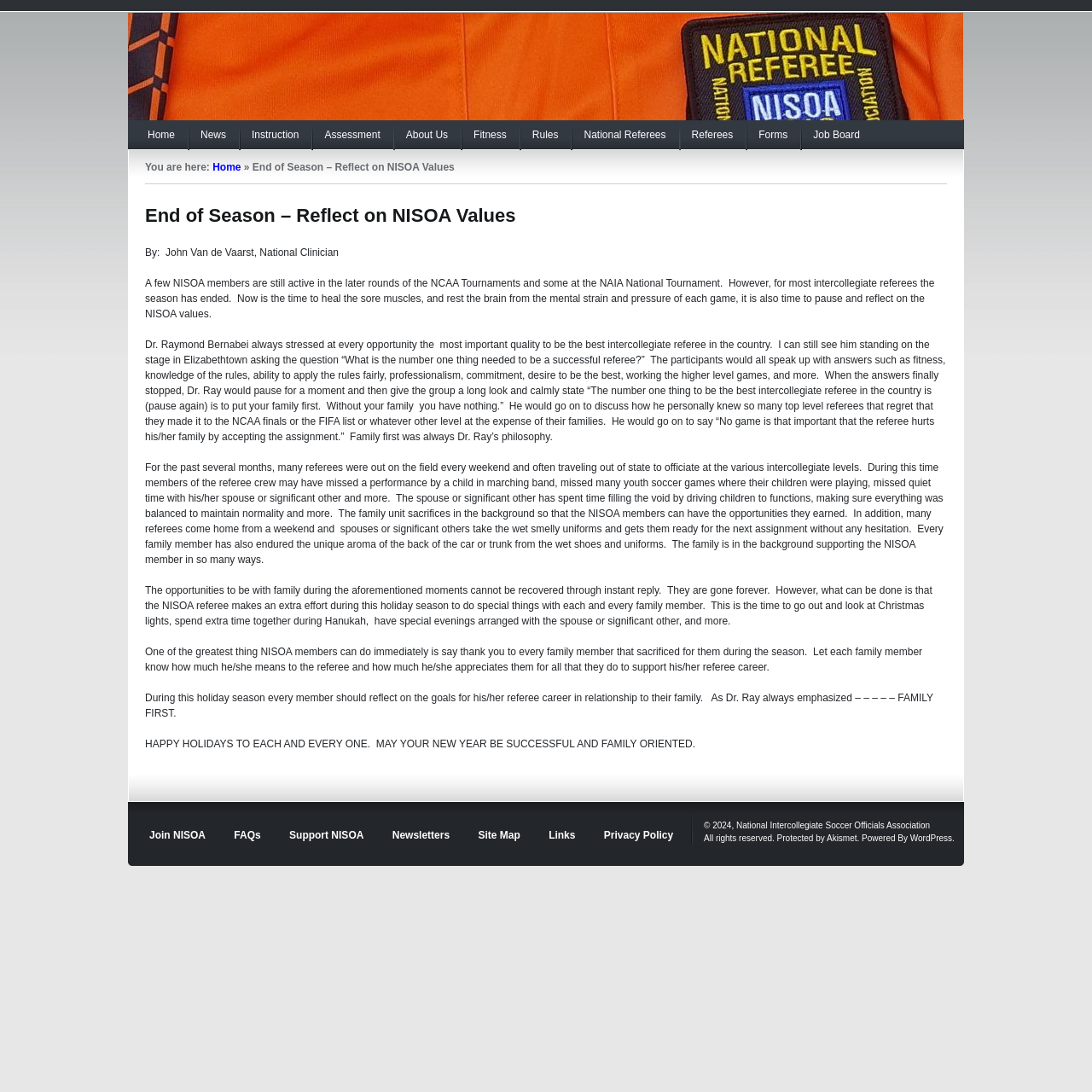Extract the bounding box coordinates for the UI element described by the text: "Newsletters". The coordinates should be in the form of [left, top, right, bottom] with values between 0 and 1.

[0.359, 0.759, 0.412, 0.77]